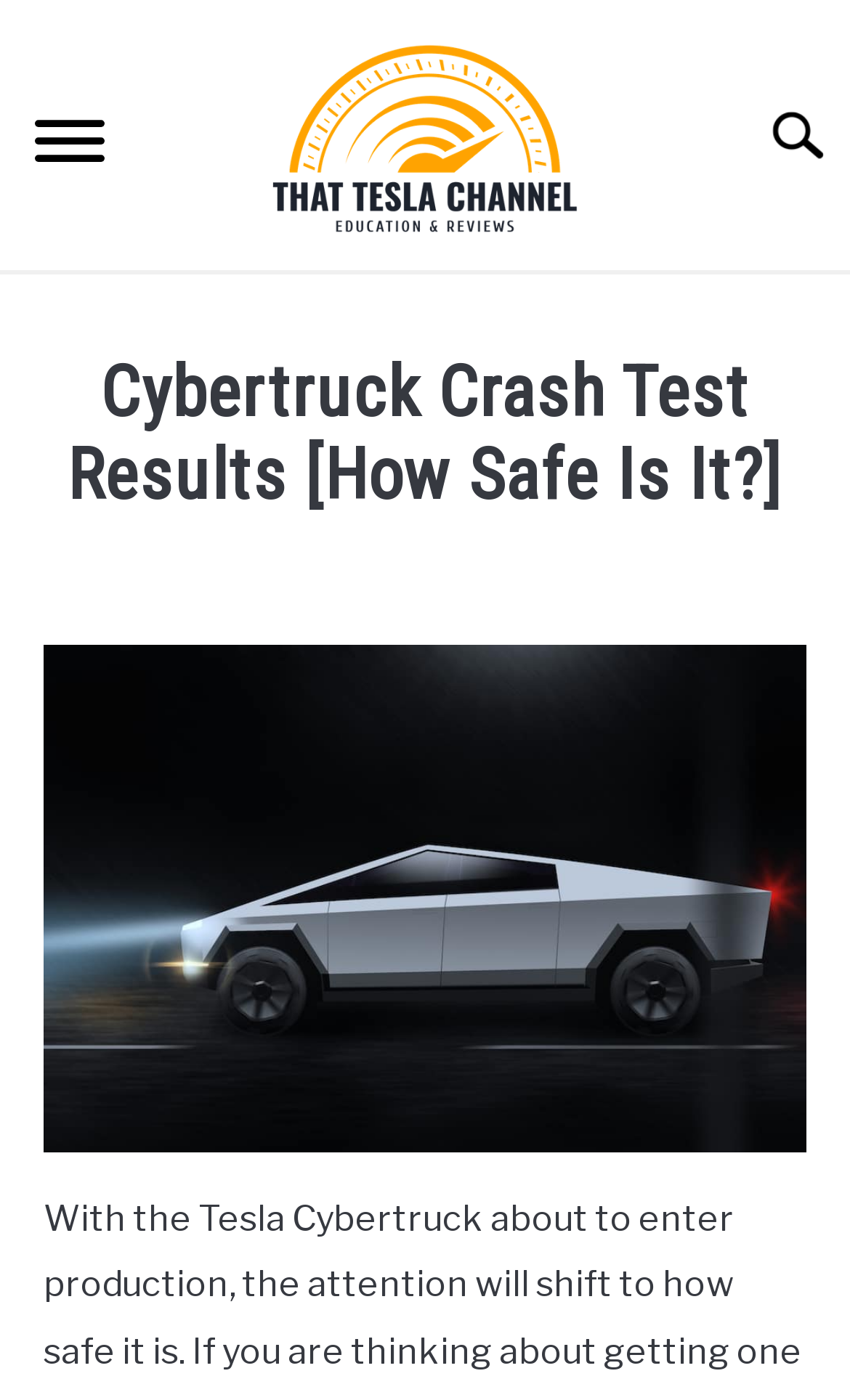What is the name of the author of the article?
Please respond to the question thoroughly and include all relevant details.

The author's name is mentioned in the header section of the webpage, where it says 'Written by Greg'.